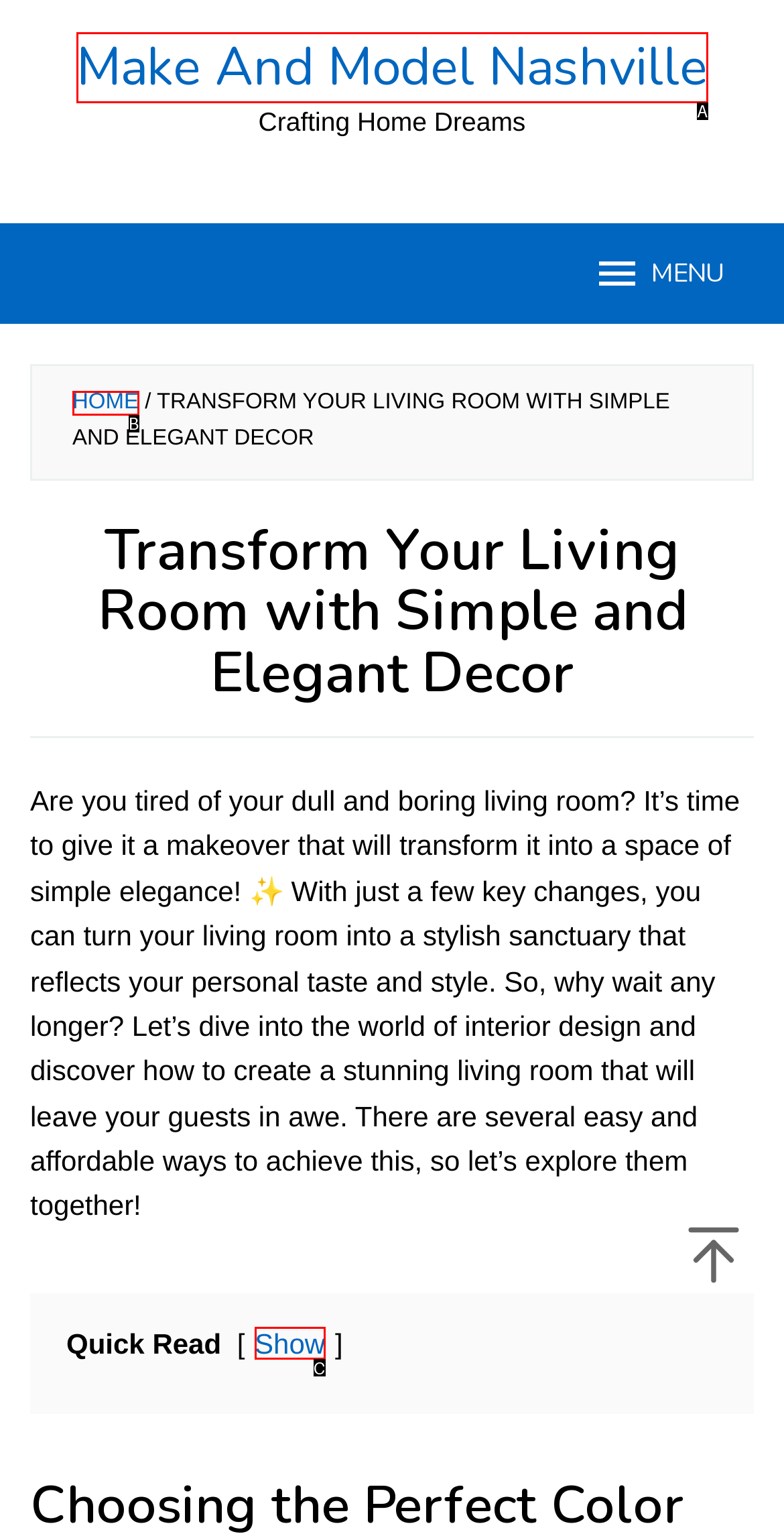Select the letter that corresponds to this element description: Make And Model Nashville
Answer with the letter of the correct option directly.

A